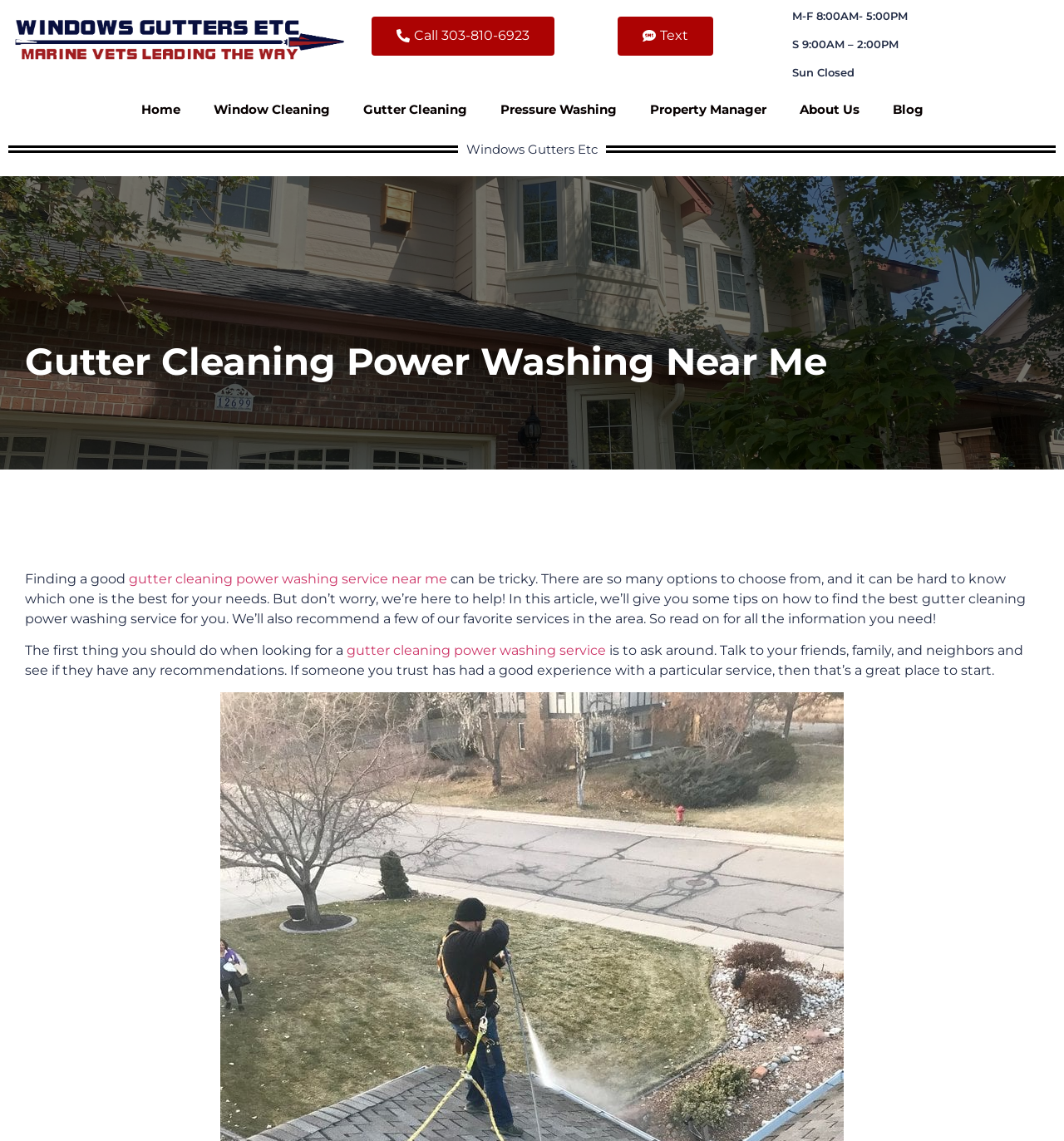Please determine the bounding box coordinates of the element to click on in order to accomplish the following task: "Click the 'Call 303-810-6923' link". Ensure the coordinates are four float numbers ranging from 0 to 1, i.e., [left, top, right, bottom].

[0.349, 0.015, 0.521, 0.049]